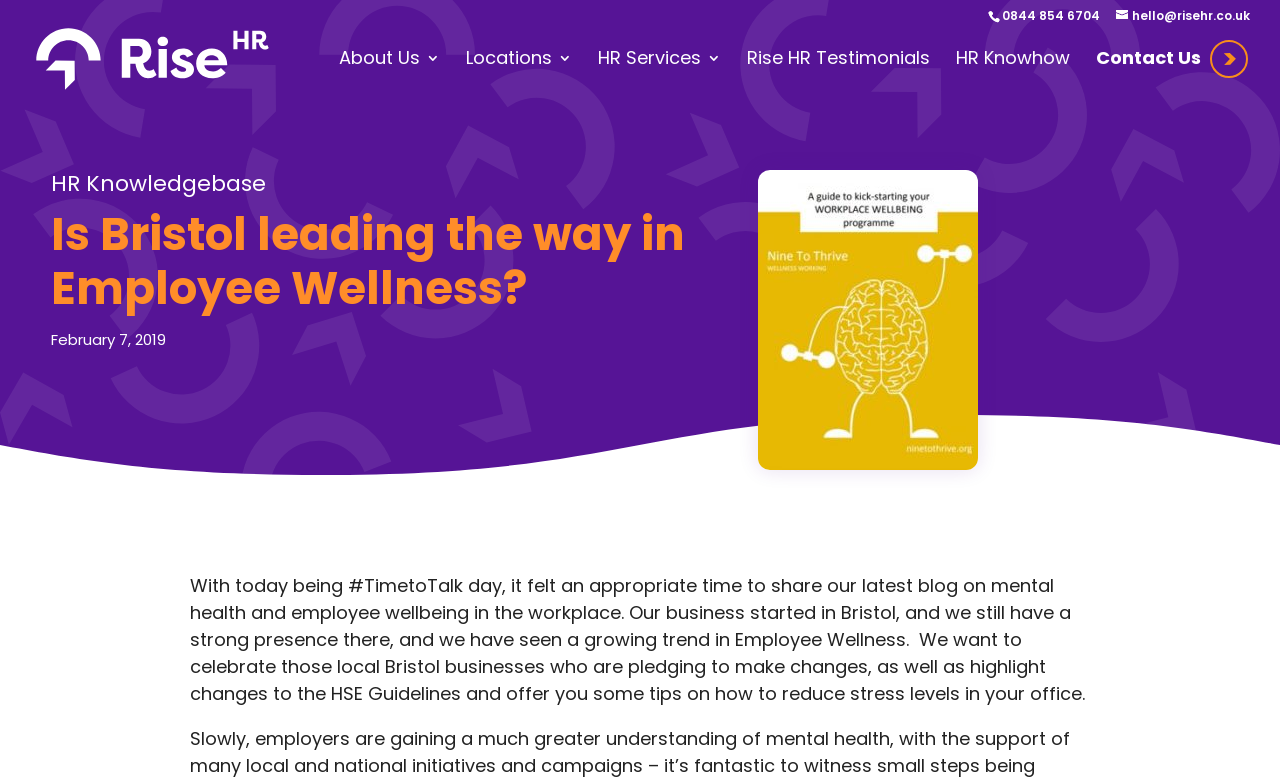Determine the title of the webpage and give its text content.

Is Bristol leading the way in Employee Wellness?